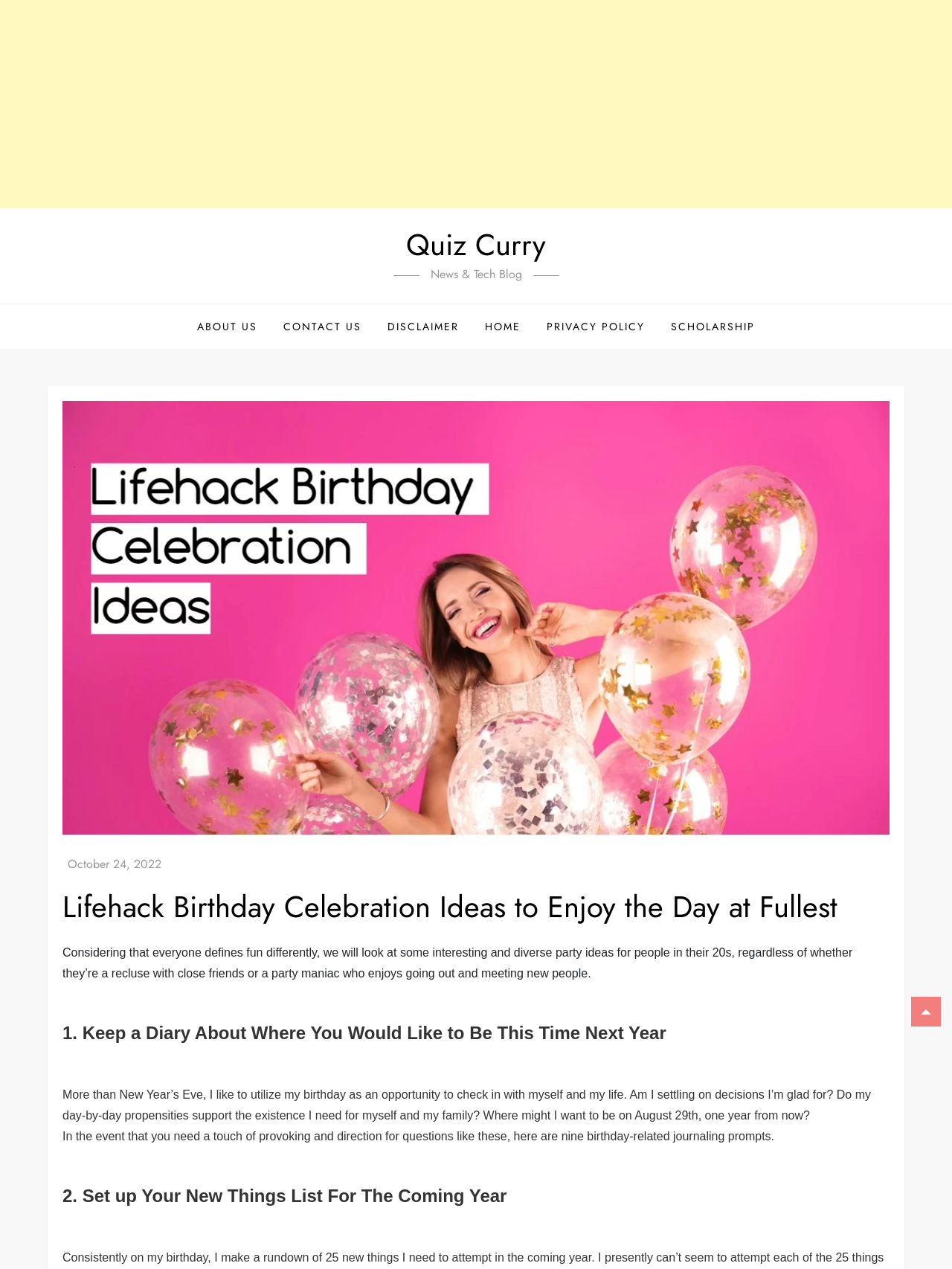Pinpoint the bounding box coordinates of the element to be clicked to execute the instruction: "Click on the 'Quiz Curry' link".

[0.427, 0.176, 0.573, 0.21]